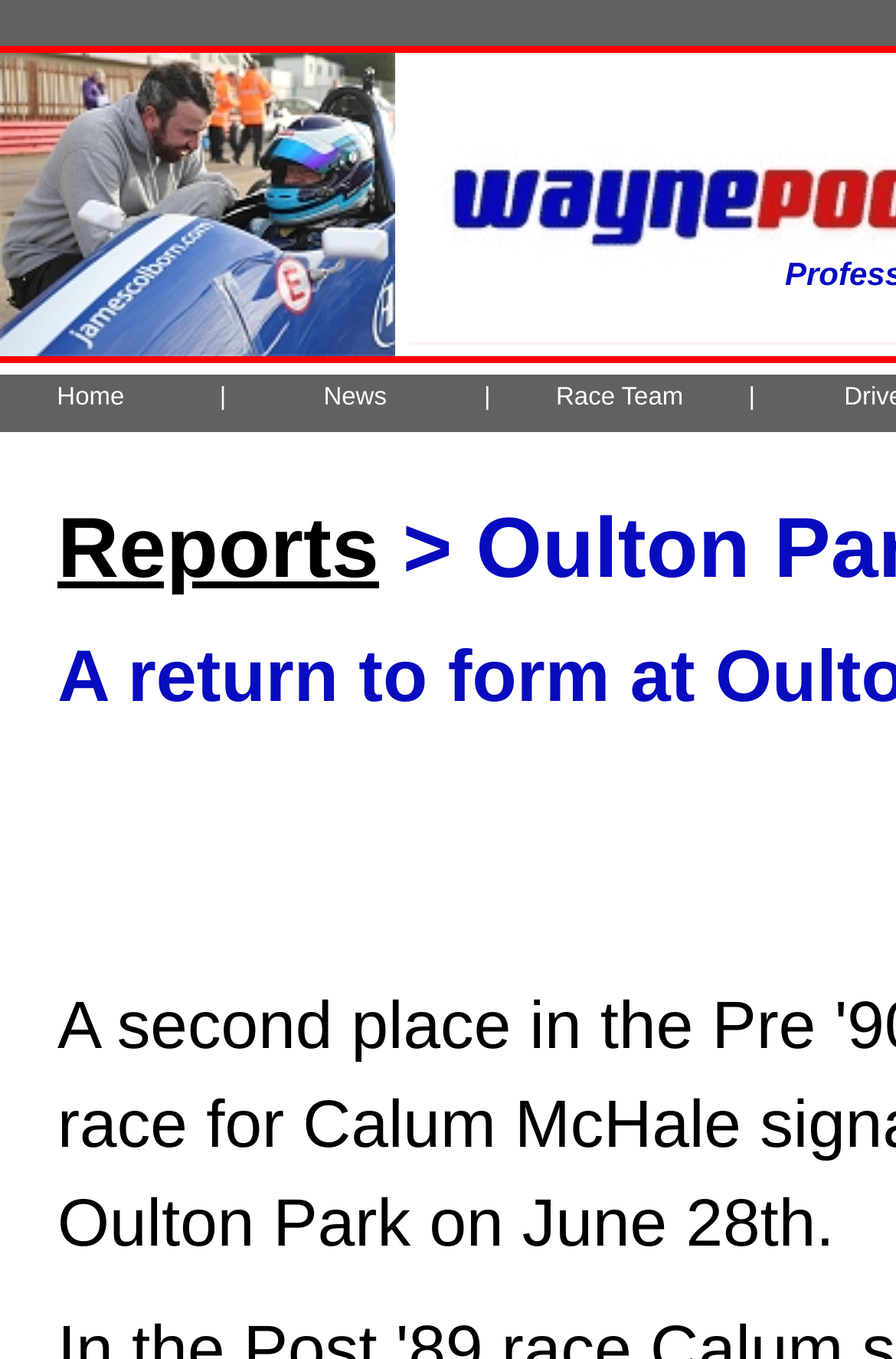How many main navigation items are there?
Using the information presented in the image, please offer a detailed response to the question.

I counted the number of links in the top navigation bar, which are 'Home', 'News', 'Race Team', and 'Reports'. These links are separated by '|' characters, indicating they are main navigation items.